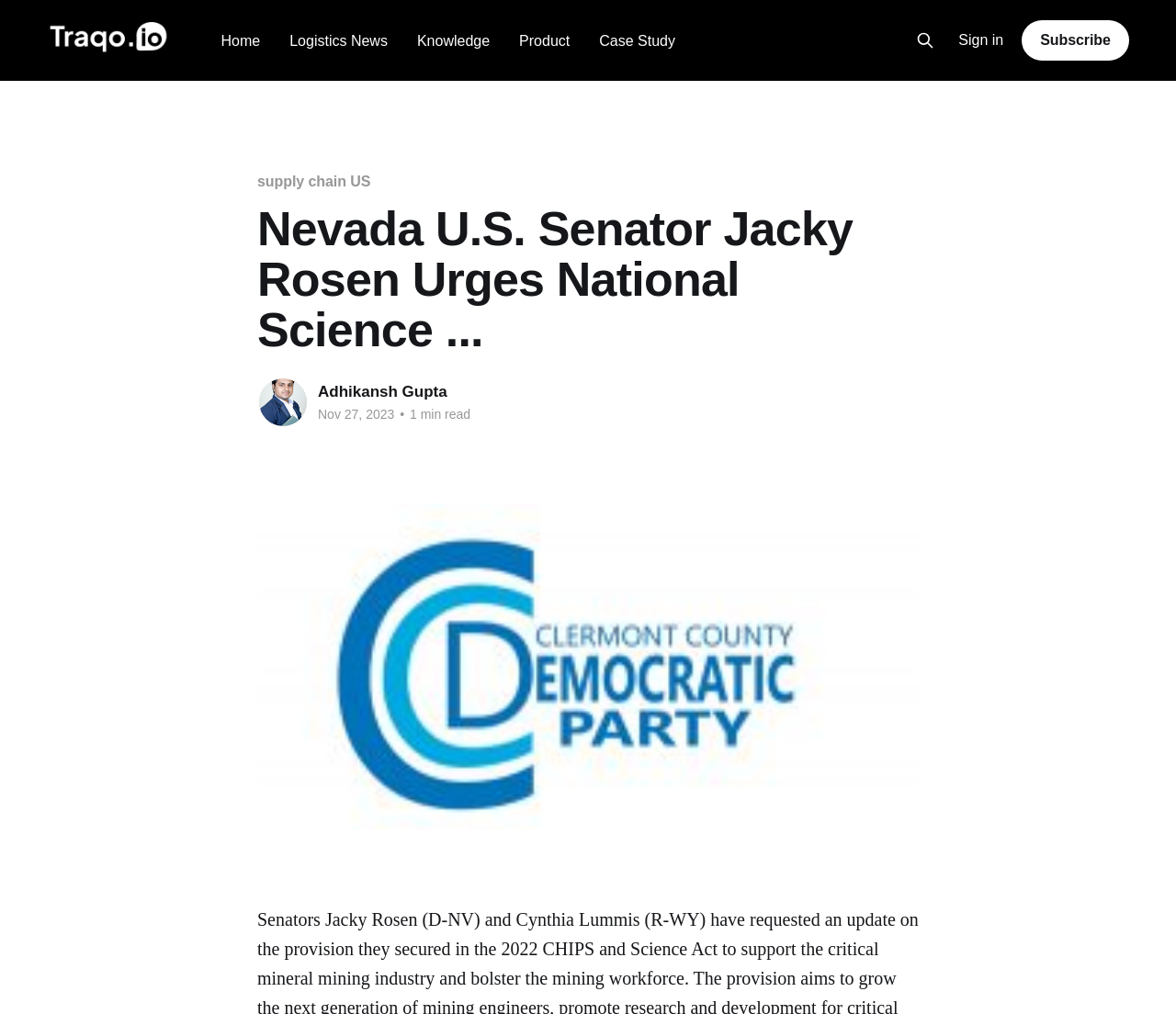Locate the UI element described by Case Study in the provided webpage screenshot. Return the bounding box coordinates in the format (top-left x, top-left y, bottom-right x, bottom-right y), ensuring all values are between 0 and 1.

[0.51, 0.028, 0.574, 0.053]